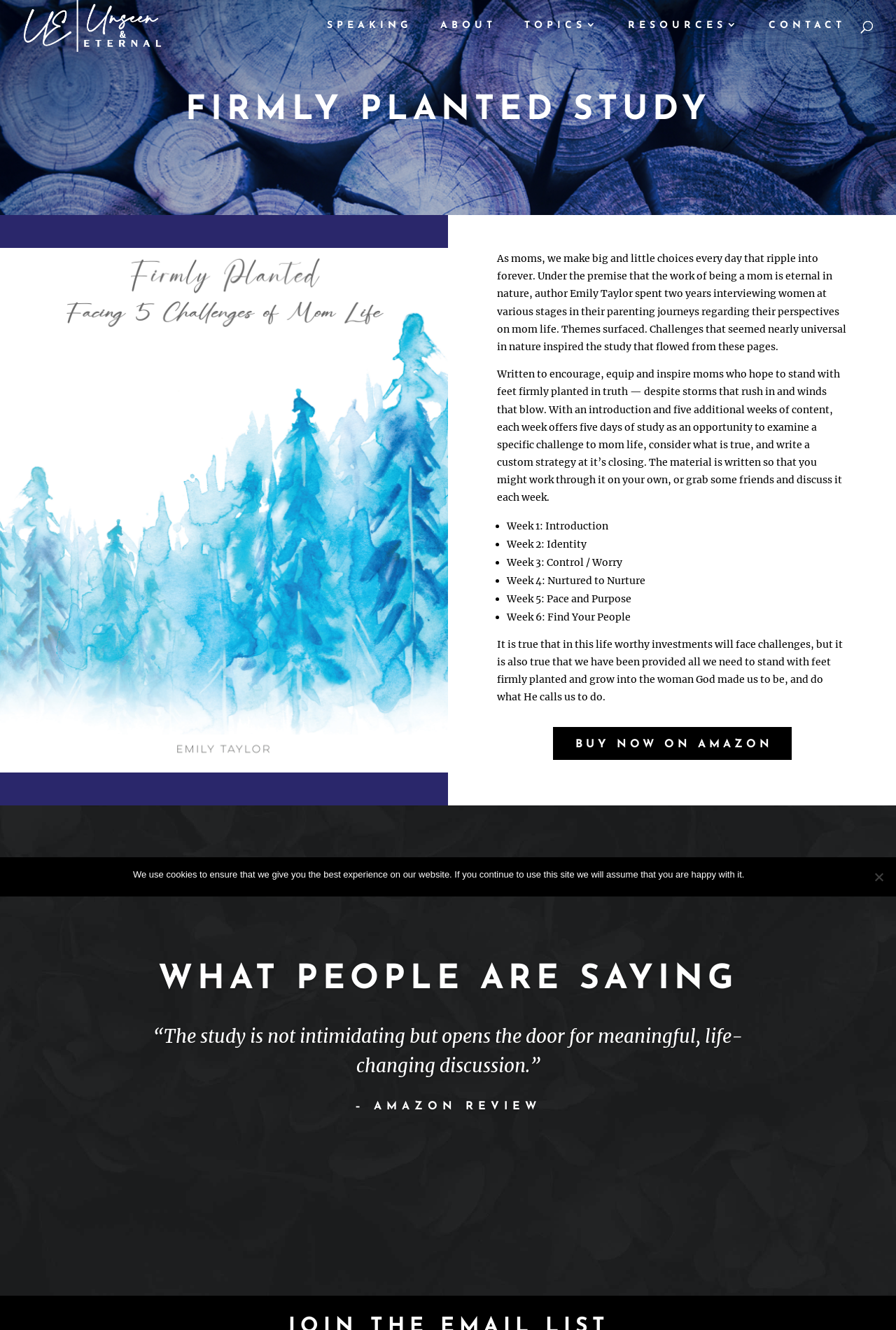Specify the bounding box coordinates of the area to click in order to execute this command: 'Click the 'SPEAKING' link'. The coordinates should consist of four float numbers ranging from 0 to 1, and should be formatted as [left, top, right, bottom].

[0.365, 0.016, 0.46, 0.039]